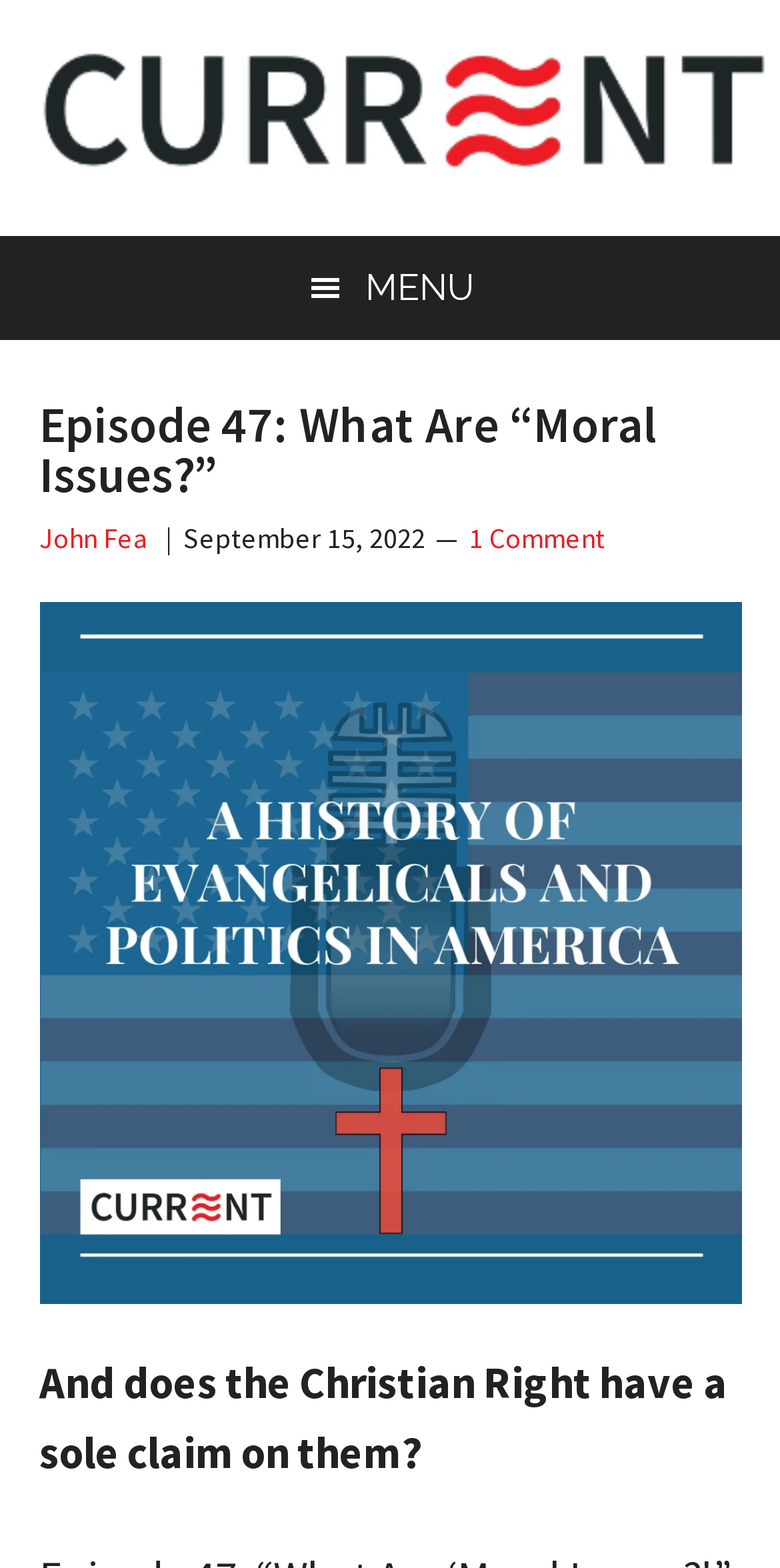Identify the bounding box for the described UI element: "Menu".

[0.0, 0.151, 1.0, 0.217]